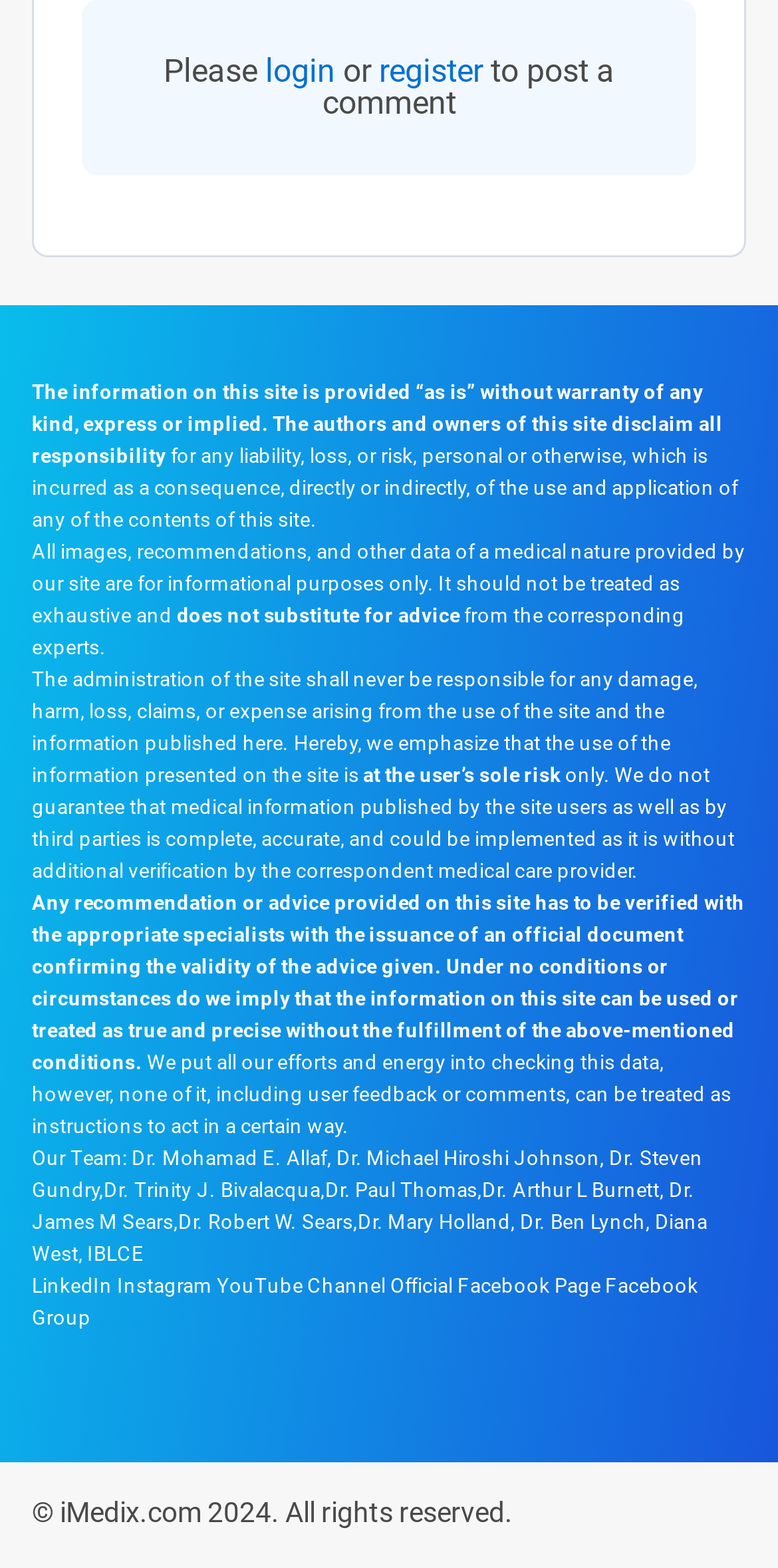What is the purpose of the website?
Please provide a comprehensive and detailed answer to the question.

Based on the content of the website, it appears to provide medical information to users. The website has a disclaimer stating that the information provided is for informational purposes only and should not be treated as medical advice.